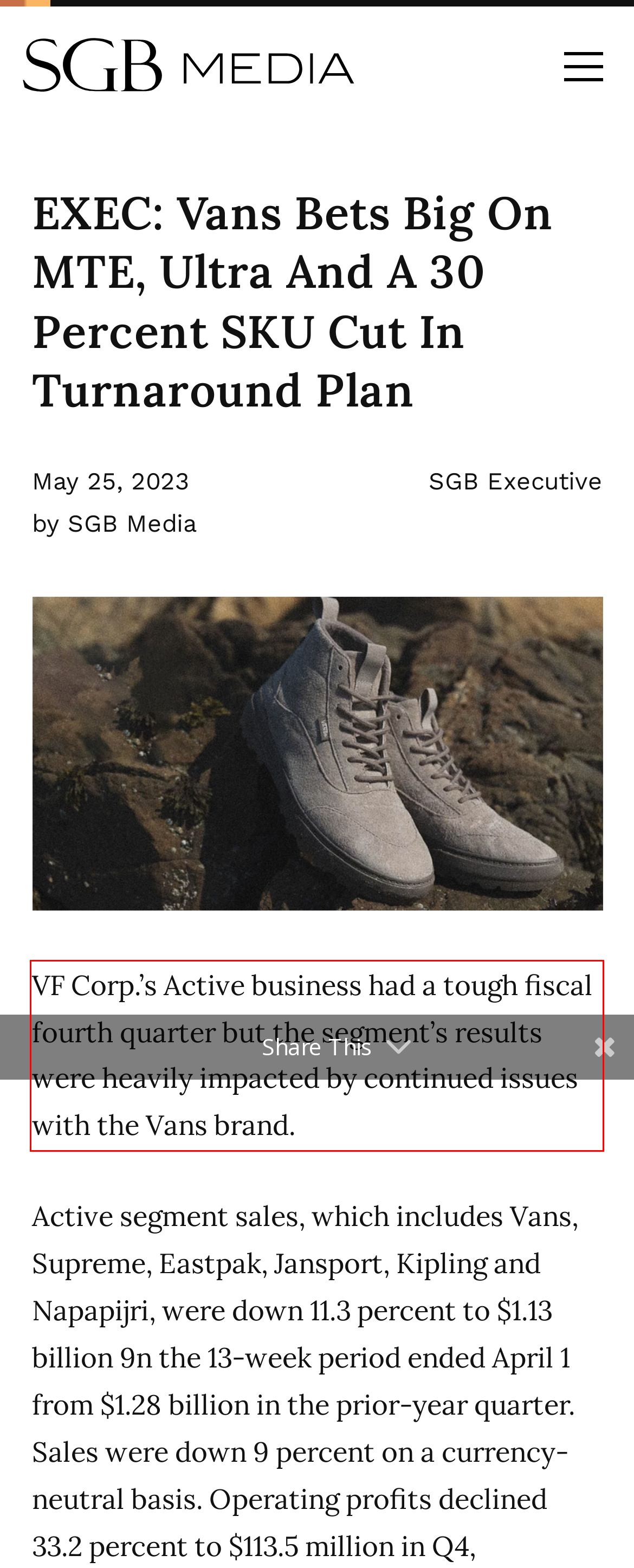Please analyze the provided webpage screenshot and perform OCR to extract the text content from the red rectangle bounding box.

VF Corp.’s Active business had a tough fiscal fourth quarter but the segment’s results were heavily impacted by continued issues with the Vans brand.